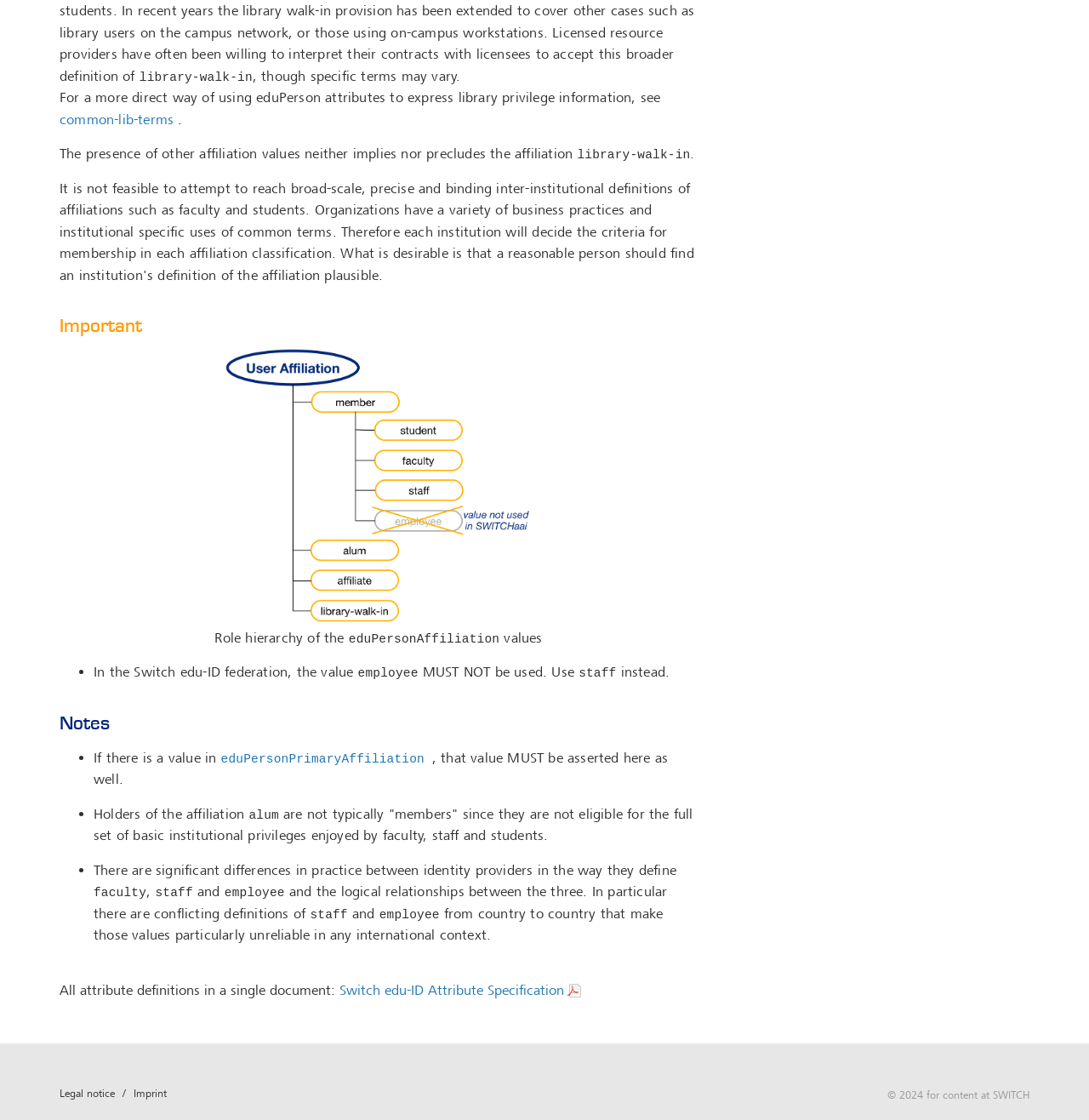Answer the following in one word or a short phrase: 
What is the copyright notice at the bottom of the webpage?

2024 for content at SWITCH